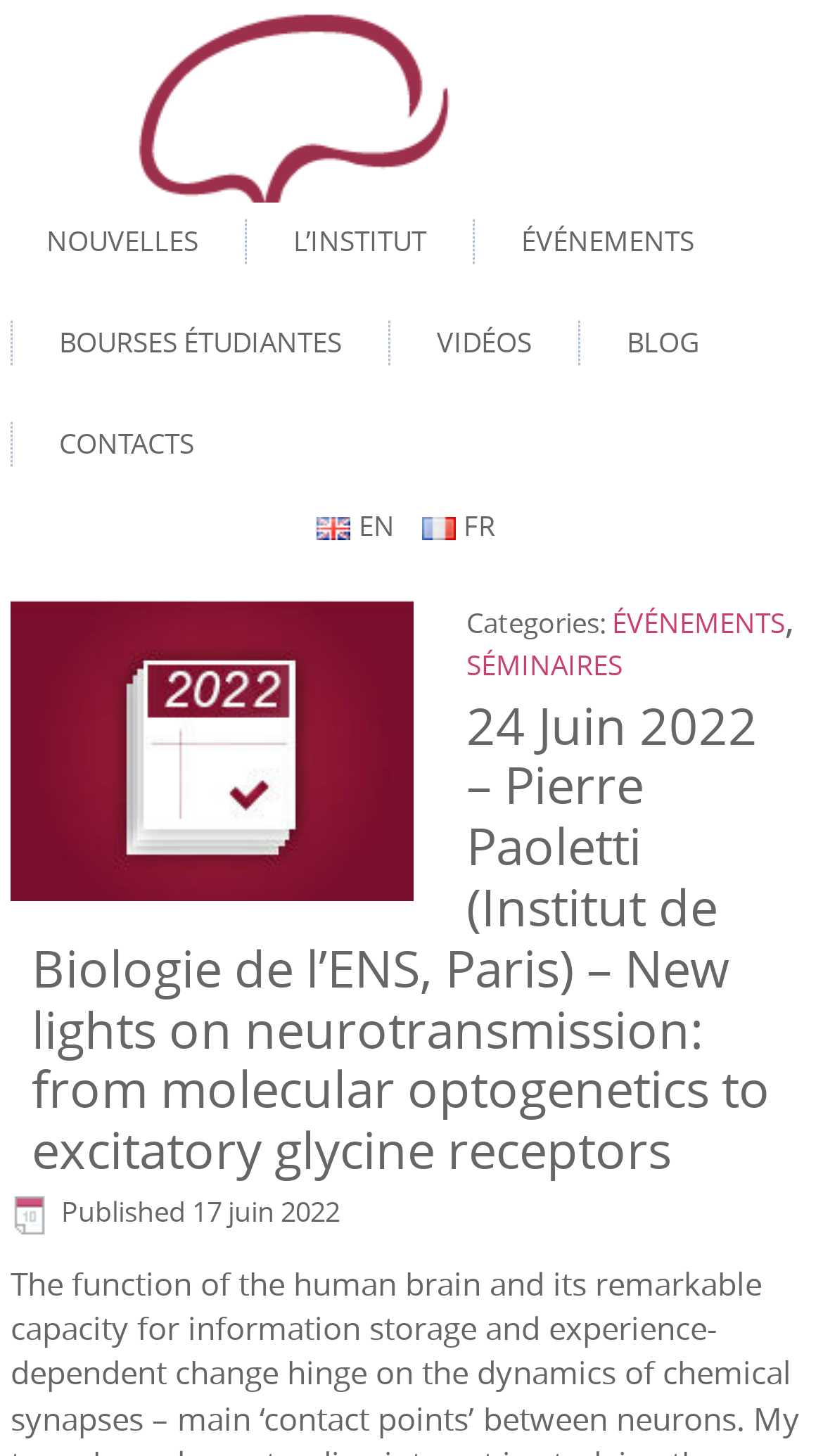Determine the bounding box coordinates of the section to be clicked to follow the instruction: "View the 'ÉVÉNEMENTS' page". The coordinates should be given as four float numbers between 0 and 1, formatted as [left, top, right, bottom].

[0.59, 0.139, 0.887, 0.197]